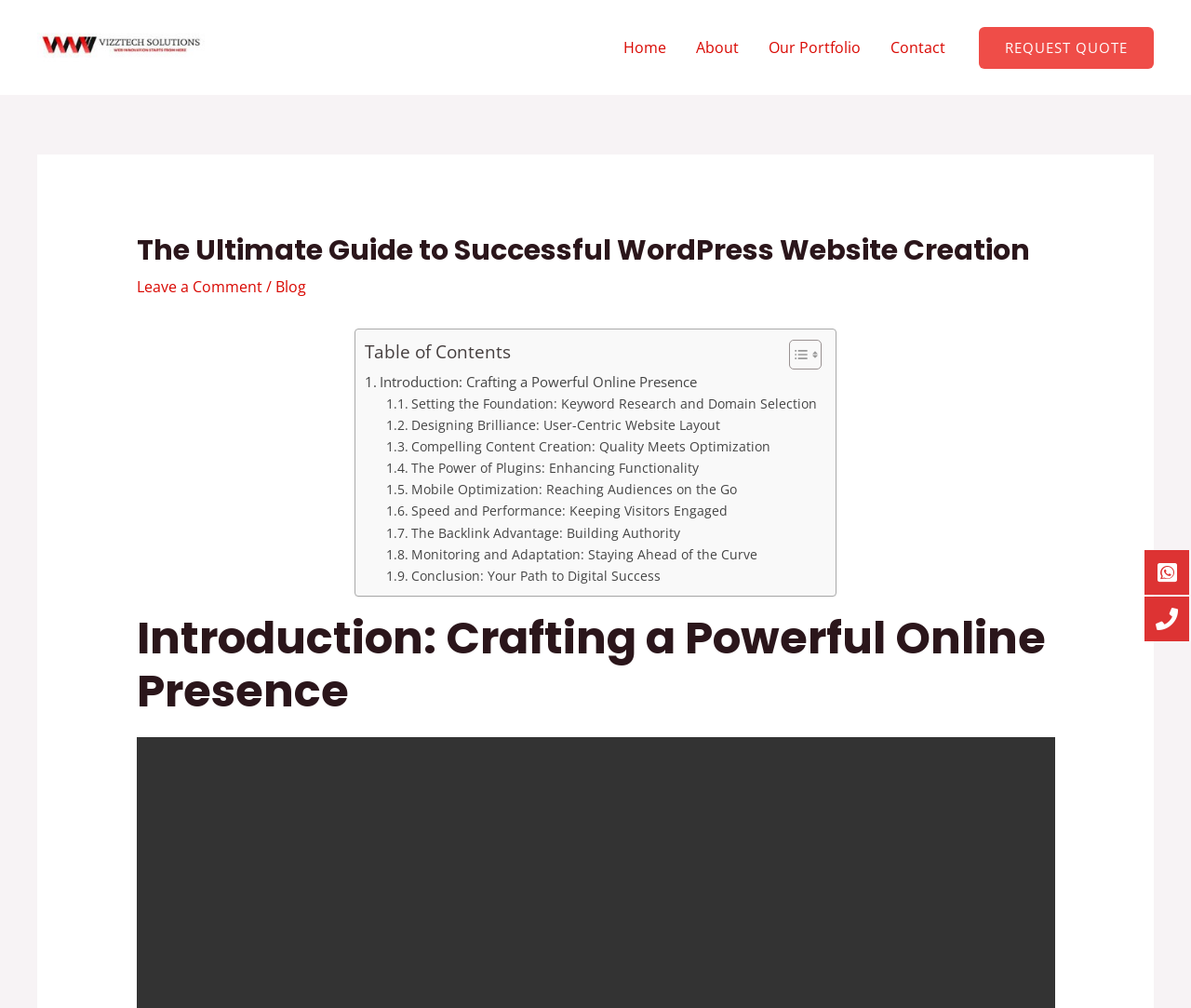Provide a one-word or brief phrase answer to the question:
How many links are present in the table of contents?

10